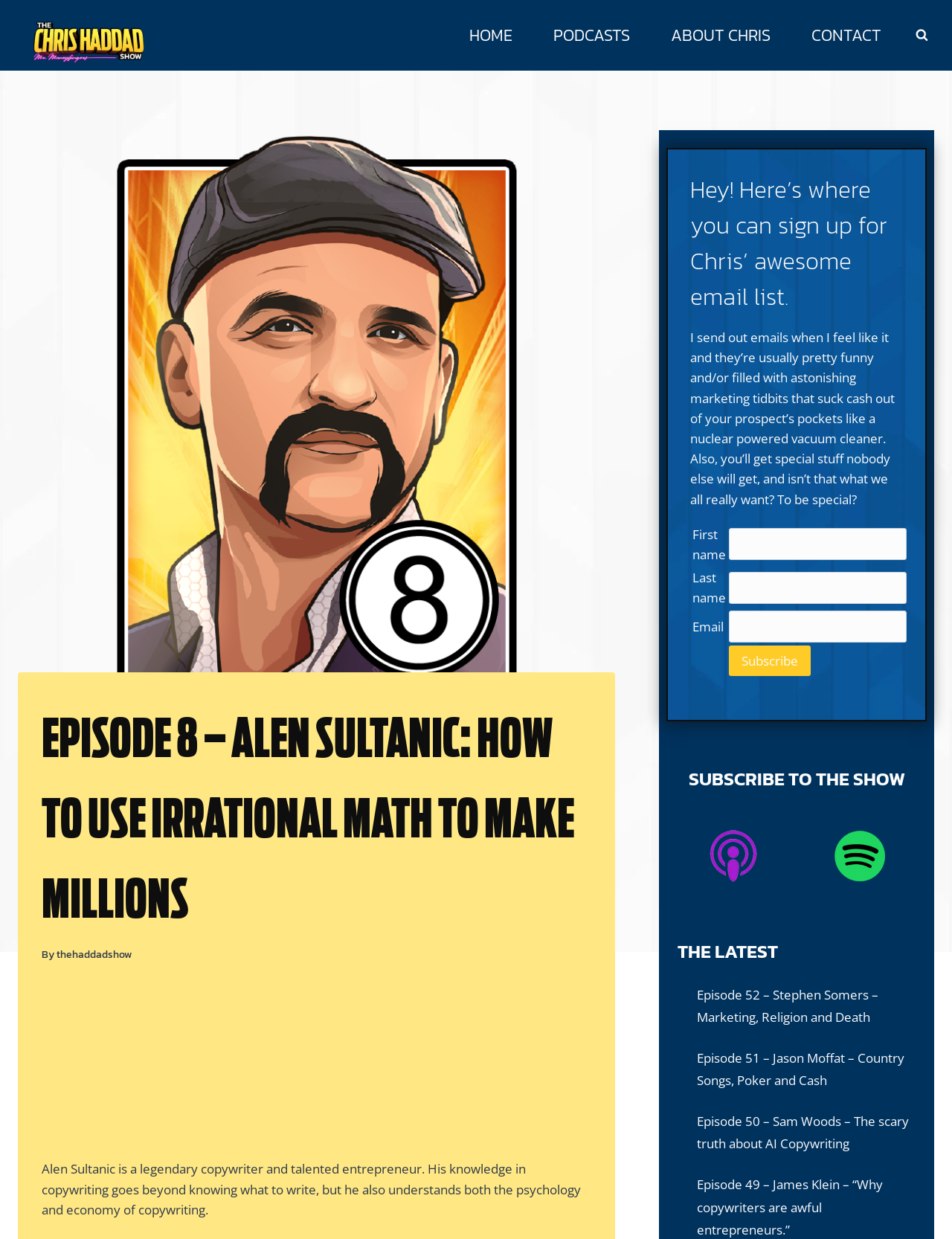Determine the bounding box for the UI element described here: "Contact".

[0.83, 0.01, 0.947, 0.047]